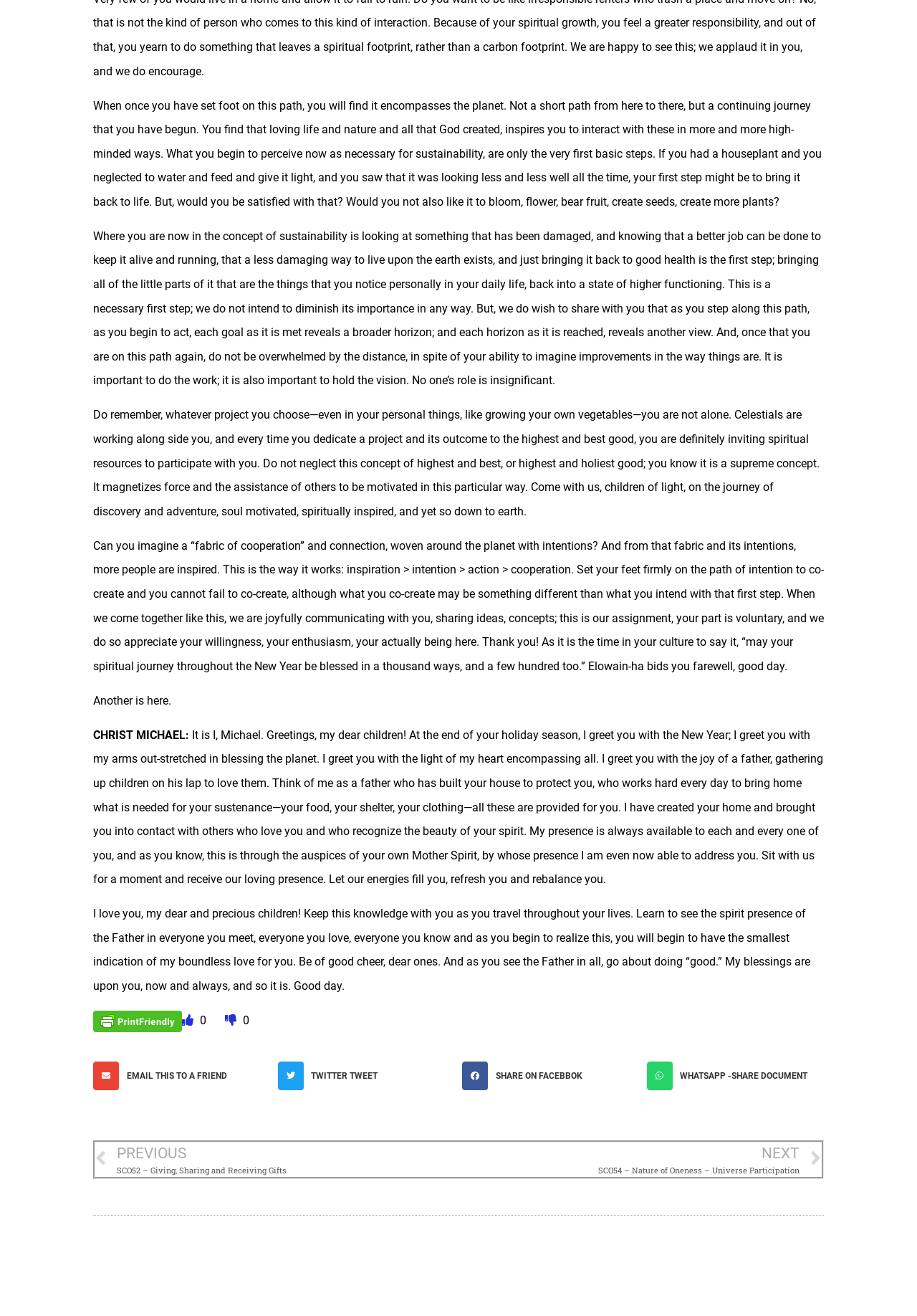Respond to the question with just a single word or phrase: 
What is the main topic of this webpage?

Sustainability and spirituality